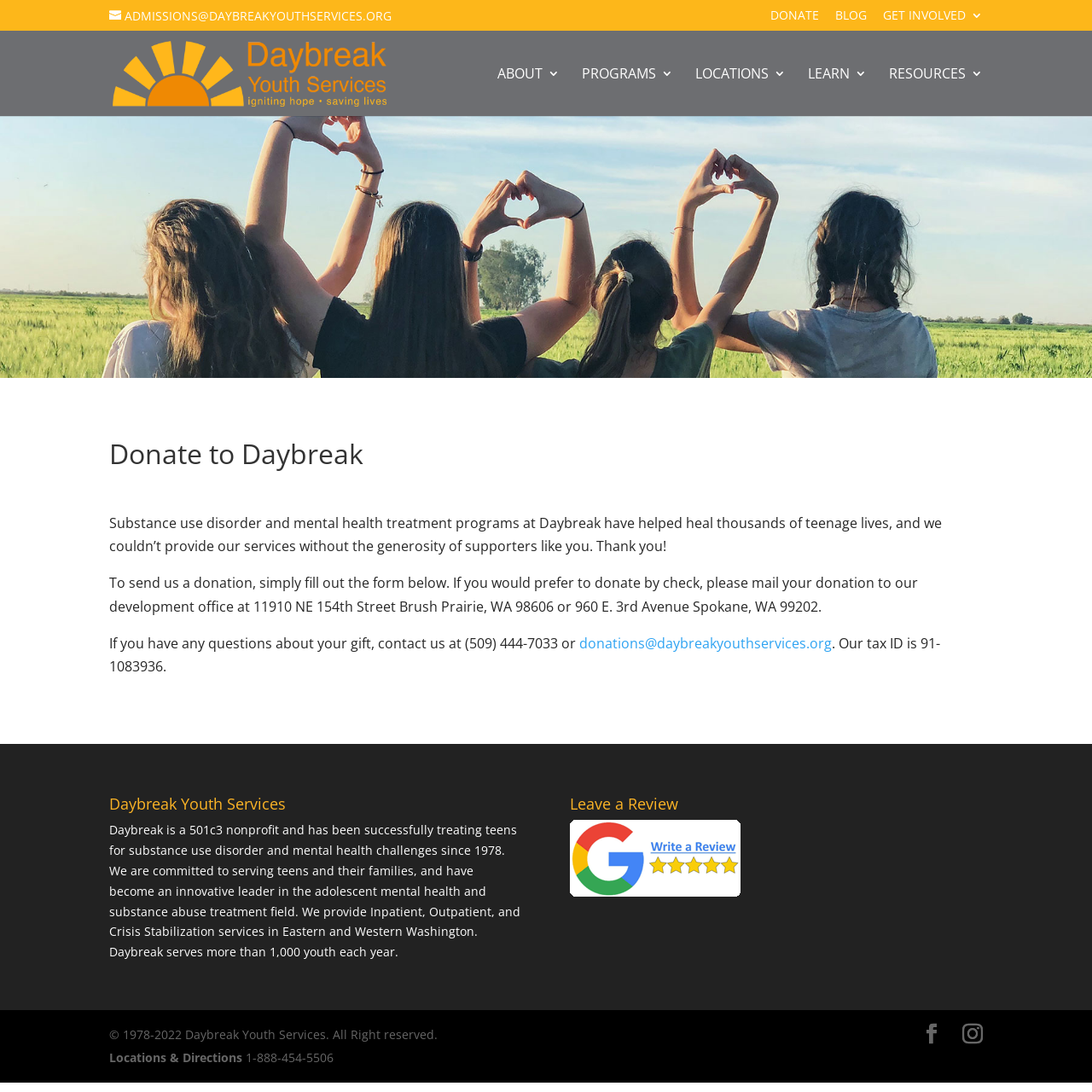Provide the bounding box coordinates for the area that should be clicked to complete the instruction: "Visit the blog".

[0.765, 0.008, 0.794, 0.027]